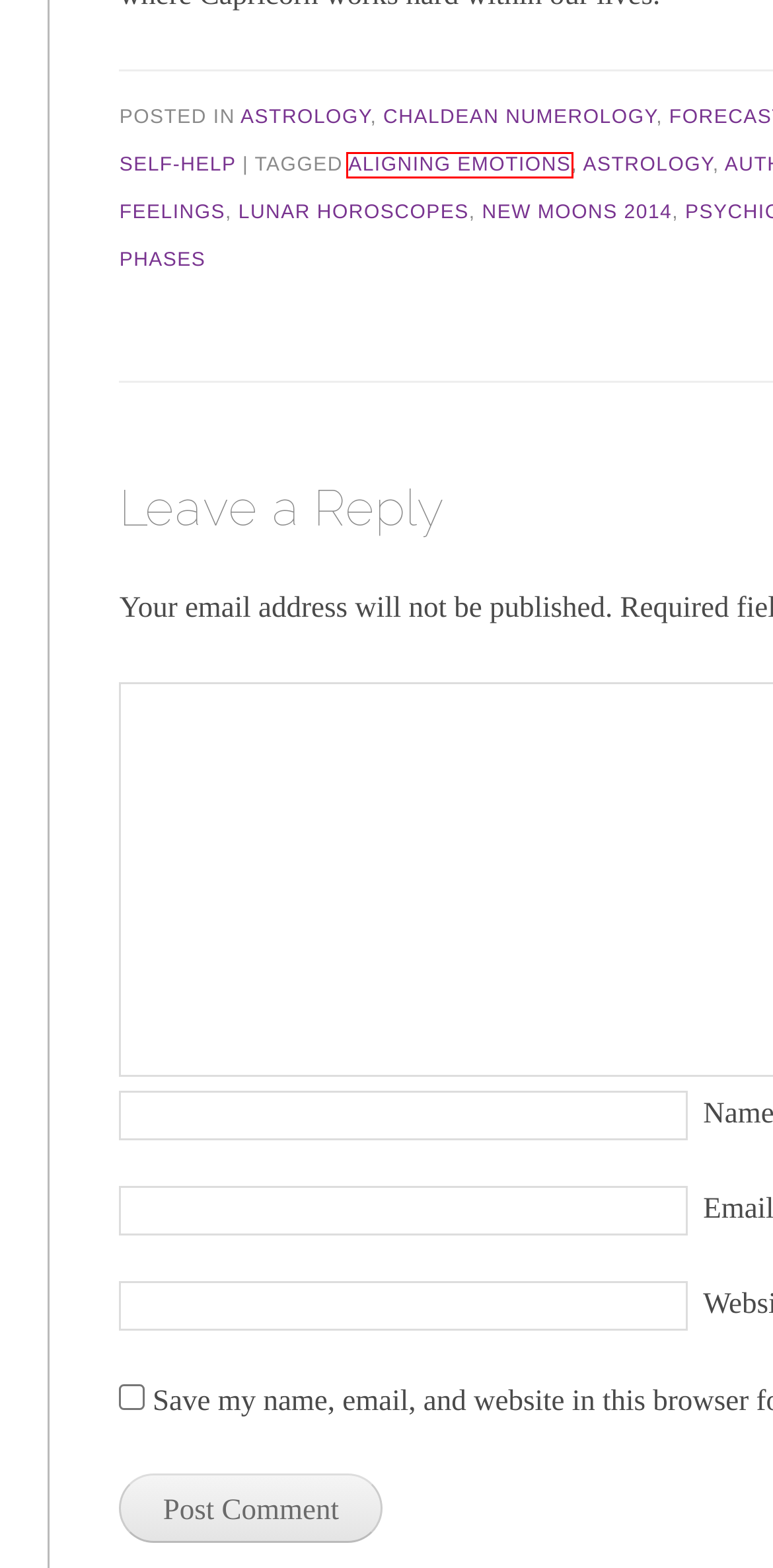Look at the screenshot of a webpage where a red bounding box surrounds a UI element. Your task is to select the best-matching webpage description for the new webpage after you click the element within the bounding box. The available options are:
A. Self-help | Sharita Star
B. Aligning Emotions | Sharita Star
C. Mastering Mercury Retrograde in 2024 | Sharita Star
D. 2024 Outlook: The Year of EARTH Healing via The Creative HEART | Sharita Star
E. New Moons 2014 | Sharita Star
F. Spirituality | Sharita Star
G. Chaldean Numerology | Sharita Star
H. Astrology | Sharita Star

B